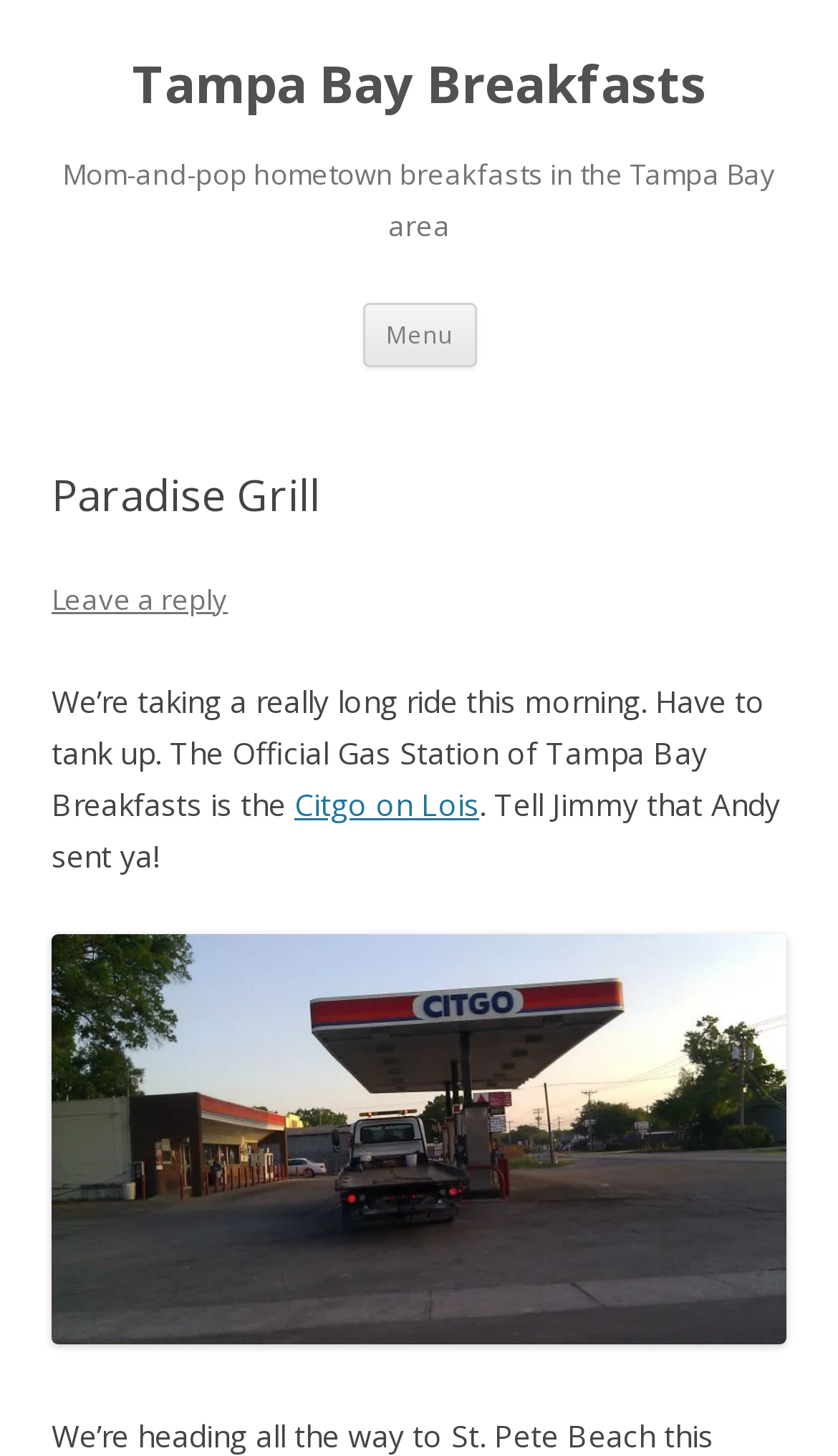What is the type of content that can be skipped on the webpage?
Based on the image, provide a one-word or brief-phrase response.

Content